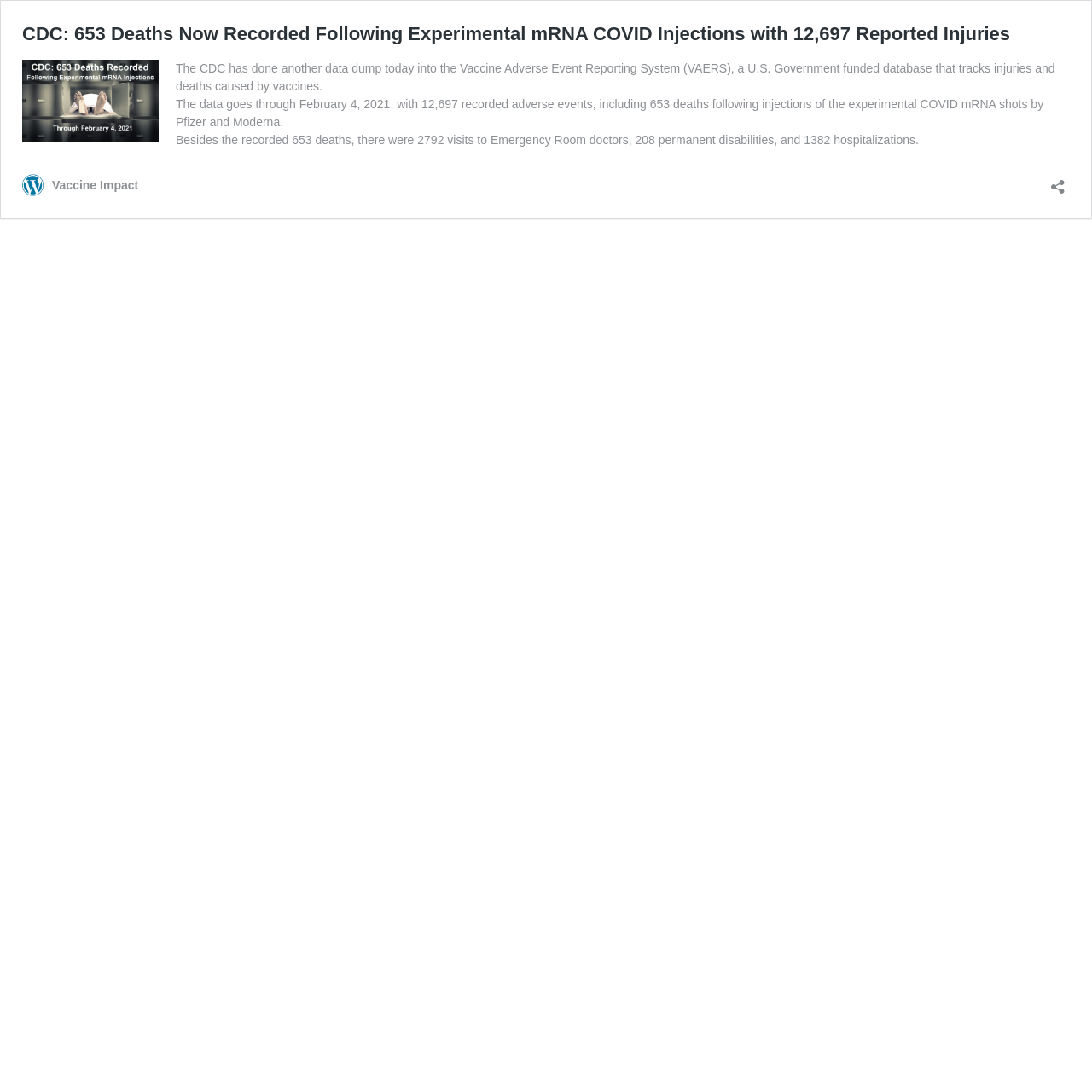Articulate a detailed summary of the webpage's content and design.

The webpage appears to be an article or news report from Vaccine Impact, with a focus on the CDC's Vaccine Adverse Event Reporting System (VAERS) data. At the top of the page, there is a prominent link with the title "CDC: 653 Deaths Now Recorded Following Experimental mRNA COVID Injections with 12,697 Reported Injuries" which takes up most of the width of the page.

Below the title, there is a brief introduction to the article, which spans almost the entire width of the page. The text explains that the CDC has released new data on vaccine injuries and deaths, including 653 deaths and 12,697 adverse events following COVID-19 mRNA injections.

Following the introduction, there are three paragraphs of text that provide more details on the VAERS data. The text is arranged in a single column, taking up about 80% of the page width. The paragraphs describe the number of emergency room visits, permanent disabilities, and hospitalizations reported.

To the right of the article title, there is a smaller link with no text, and below it, there is a table with a single row containing a link to "Vaccine Impact" and a button labeled "Open sharing dialog". This table is positioned near the top of the page, above the article text.

At the very top of the page, there is a tab panel that spans almost the entire width of the page, but its contents are not immediately clear.